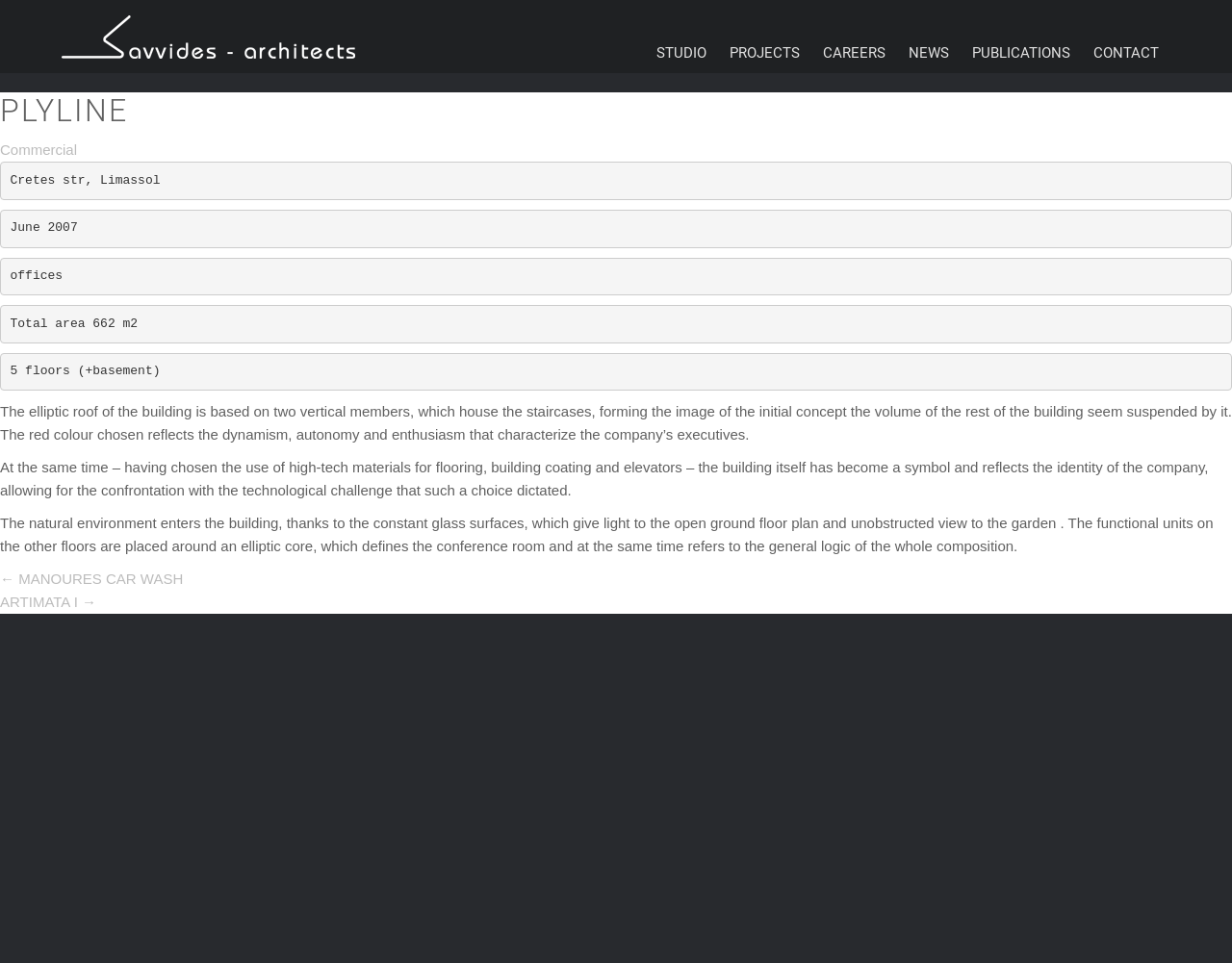Determine the bounding box coordinates for the clickable element required to fulfill the instruction: "Click on the 'CAREERS' link". Provide the coordinates as four float numbers between 0 and 1, i.e., [left, top, right, bottom].

[0.659, 0.01, 0.728, 0.066]